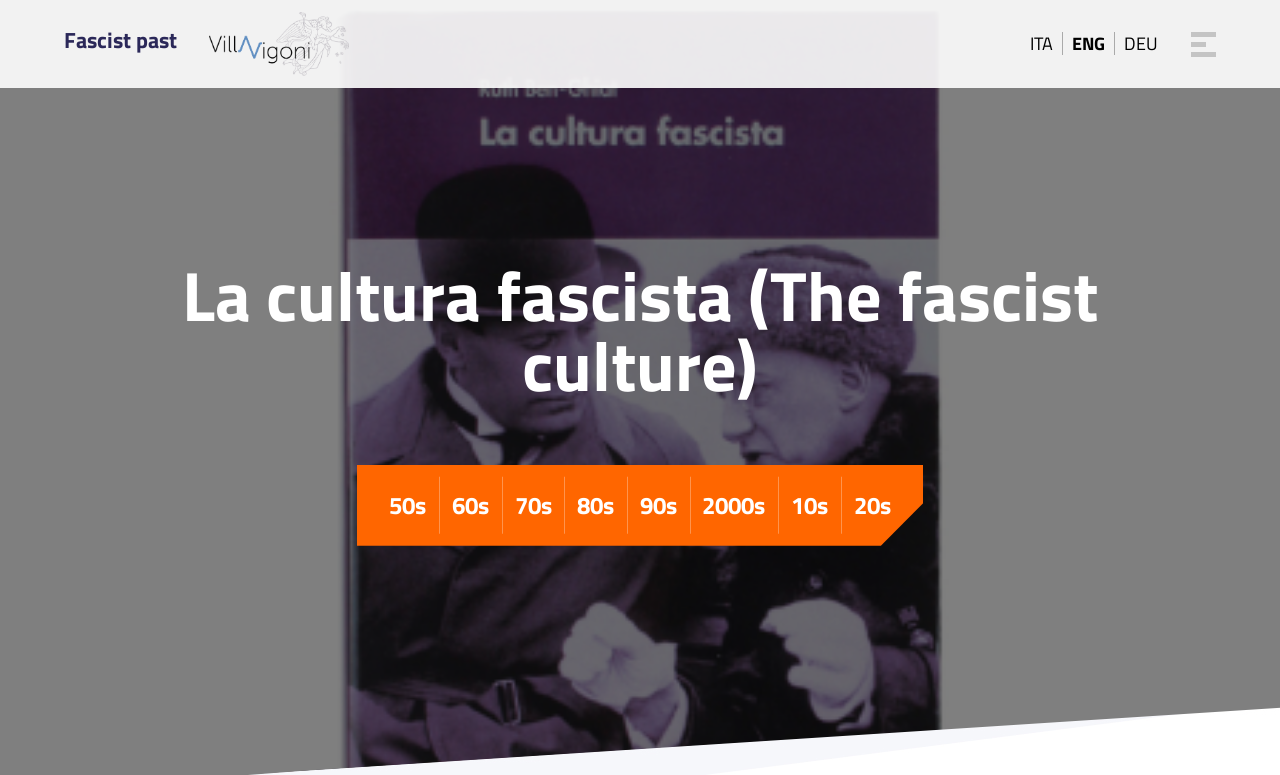Please determine the bounding box coordinates of the element's region to click in order to carry out the following instruction: "Select the language option ITA". The coordinates should be four float numbers between 0 and 1, i.e., [left, top, right, bottom].

[0.805, 0.039, 0.823, 0.073]